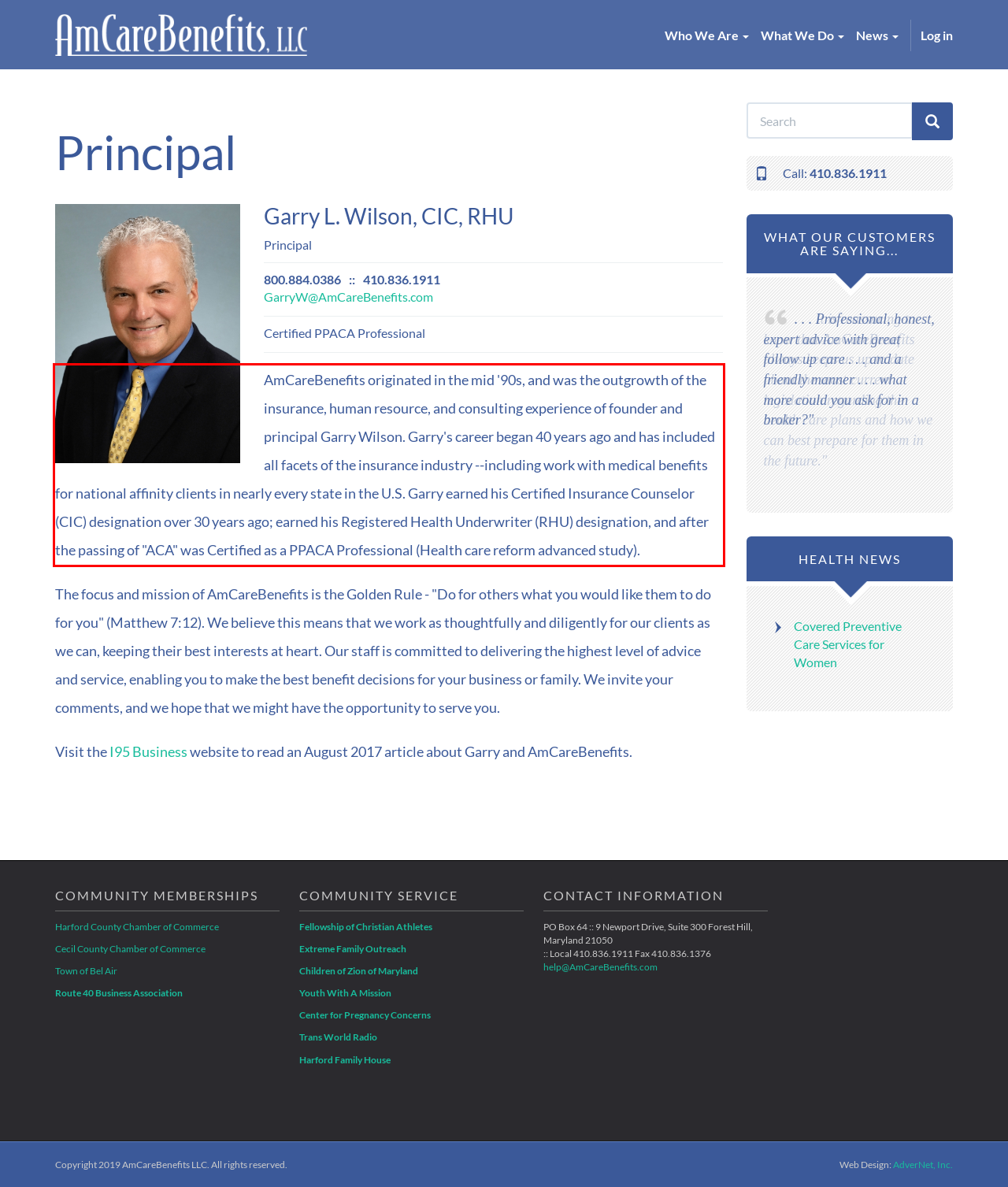Using the provided webpage screenshot, identify and read the text within the red rectangle bounding box.

AmCareBenefits originated in the mid '90s, and was the outgrowth of the insurance, human resource, and consulting experience of founder and principal Garry Wilson. Garry's career began 40 years ago and has included all facets of the insurance industry --including work with medical benefits for national affinity clients in nearly every state in the U.S. Garry earned his Certified Insurance Counselor (CIC) designation over 30 years ago; earned his Registered Health Underwriter (RHU) designation, and after the passing of "ACA" was Certified as a PPACA Professional (Health care reform advanced study).